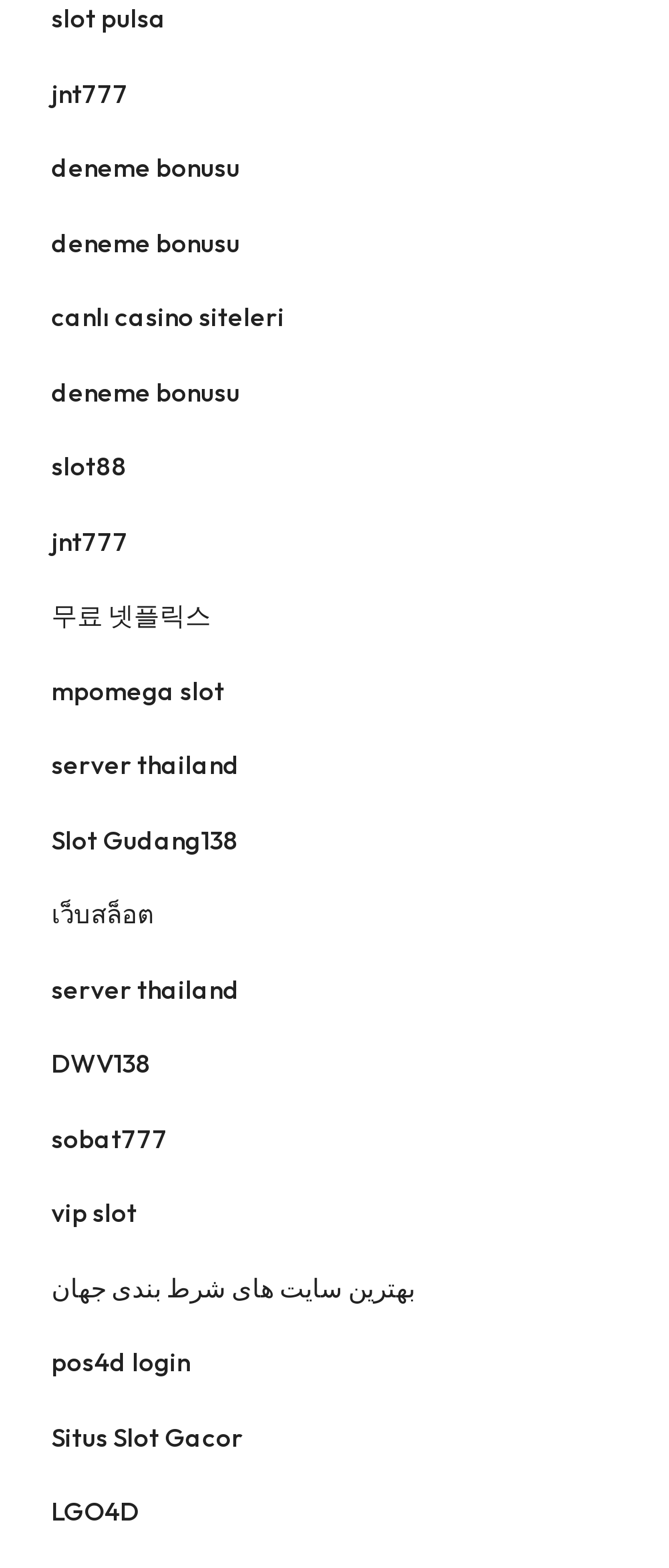Answer briefly with one word or phrase:
What is the language of the link '무료 넷플릭스'?

Korean